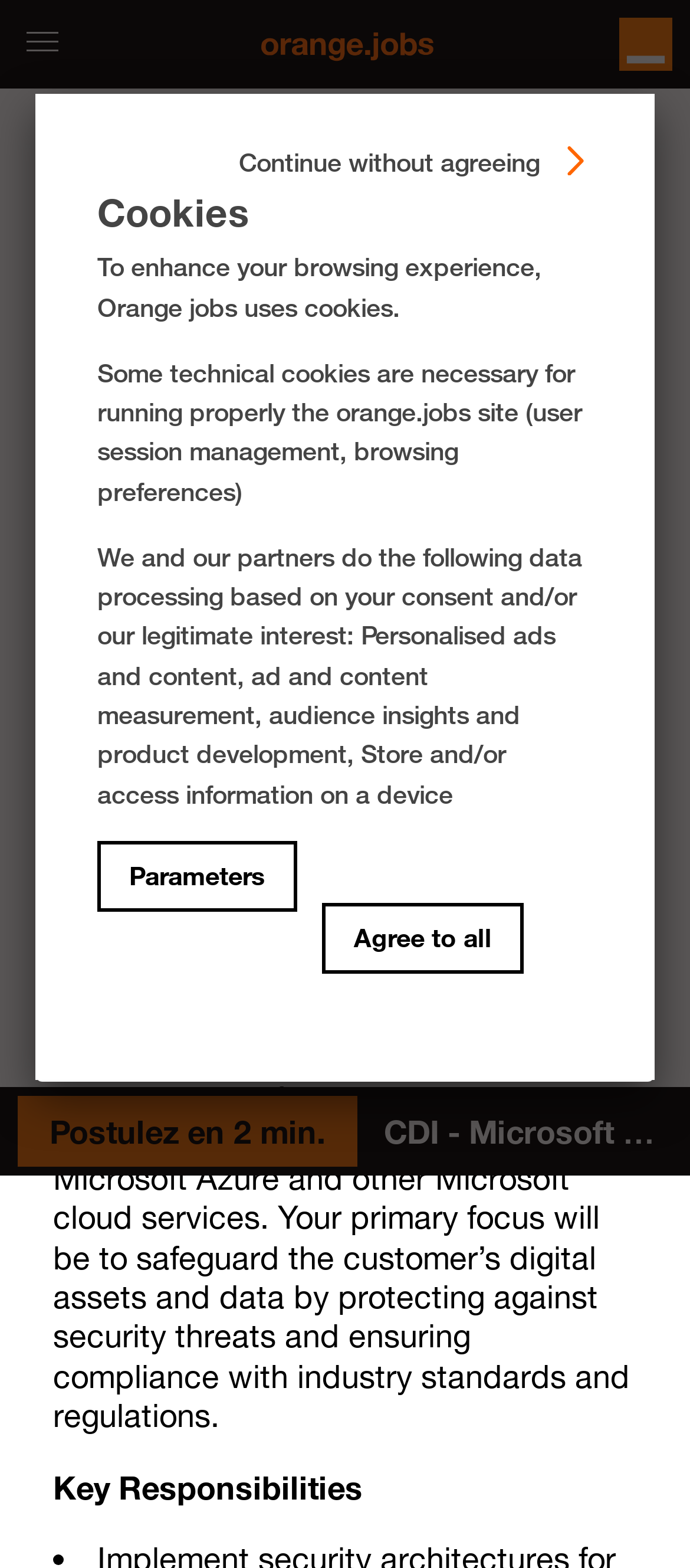Please provide a comprehensive response to the question based on the details in the image: What is the reference number of the job posting?

I found the reference number by looking at the StaticText element with the text 'Ref :ECDI3271699' which is located below the job title.